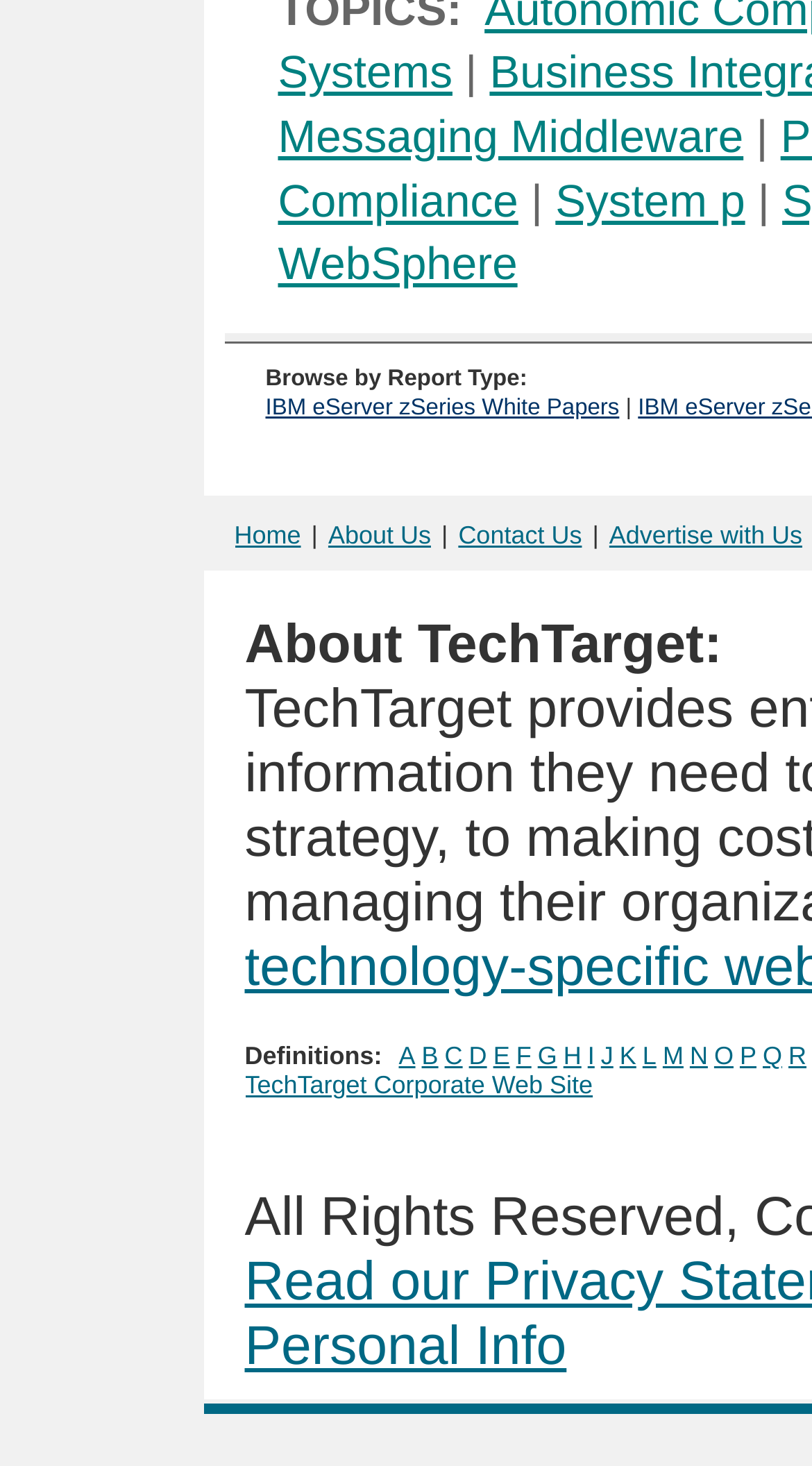Use a single word or phrase to answer the question: What is the last link in the top navigation bar?

WebSphere